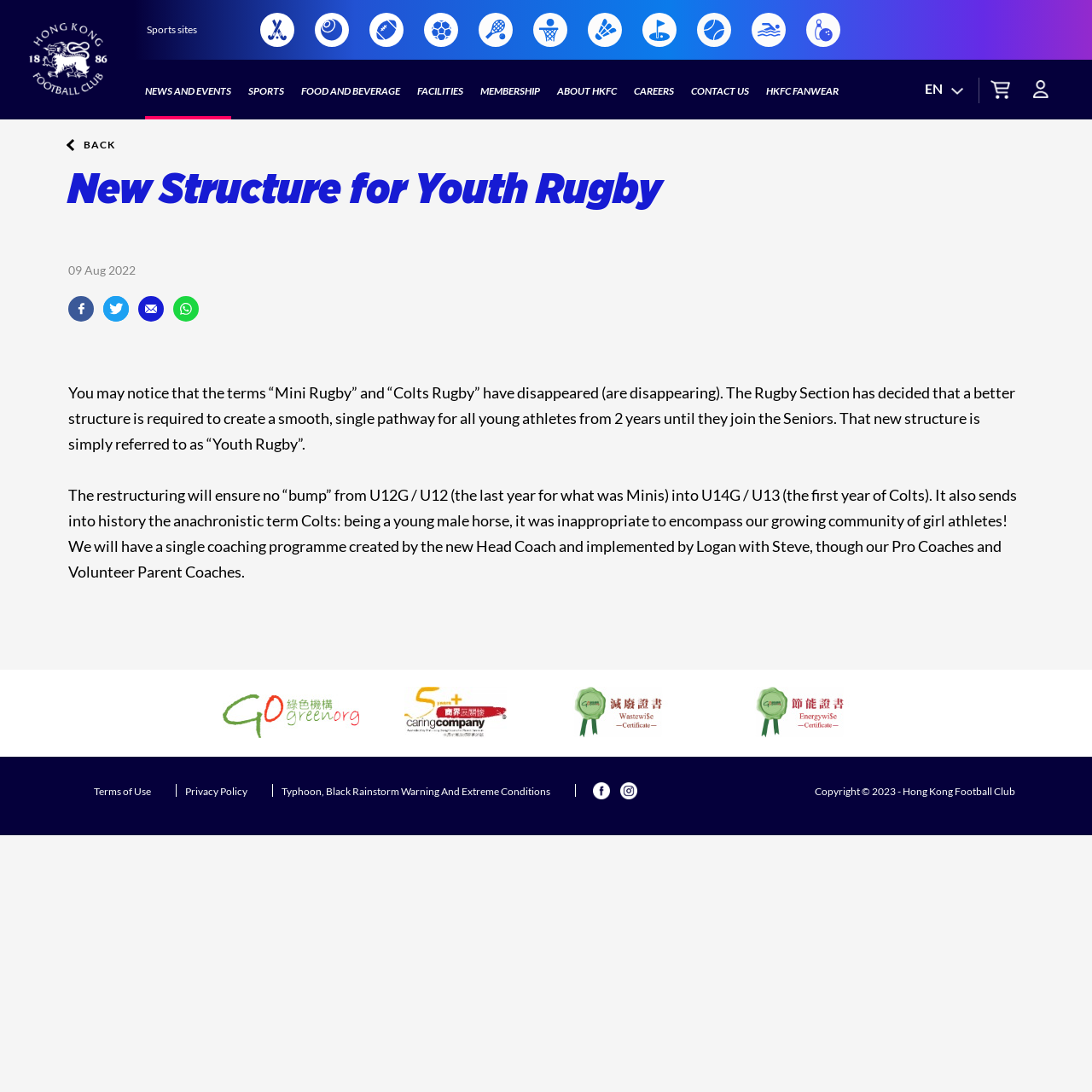Determine the bounding box coordinates of the clickable area required to perform the following instruction: "Add to Cart". The coordinates should be represented as four float numbers between 0 and 1: [left, top, right, bottom].

None